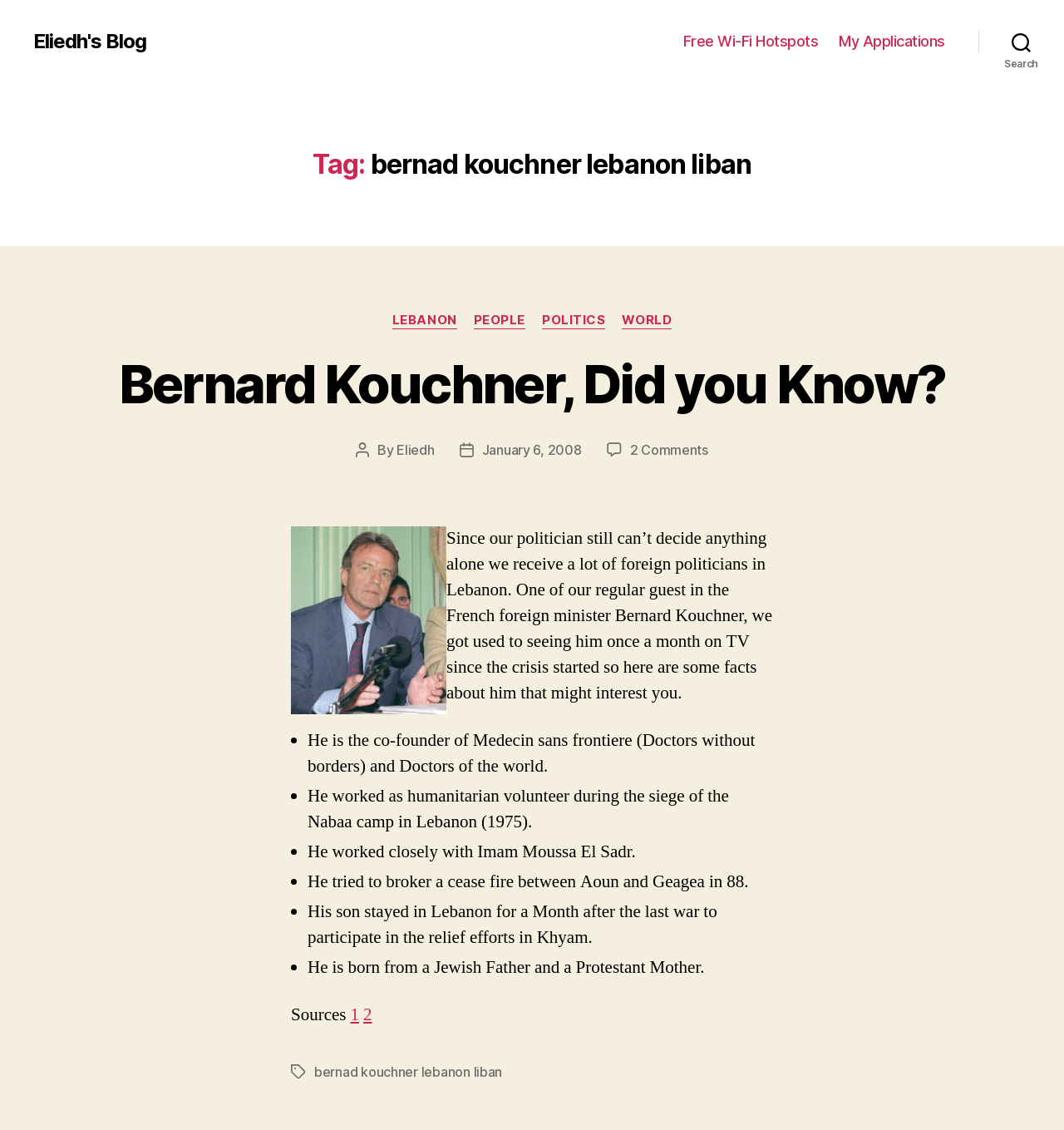Answer the question with a single word or phrase: 
What organization did Bernard Kouchner co-found?

Medecin sans frontiere